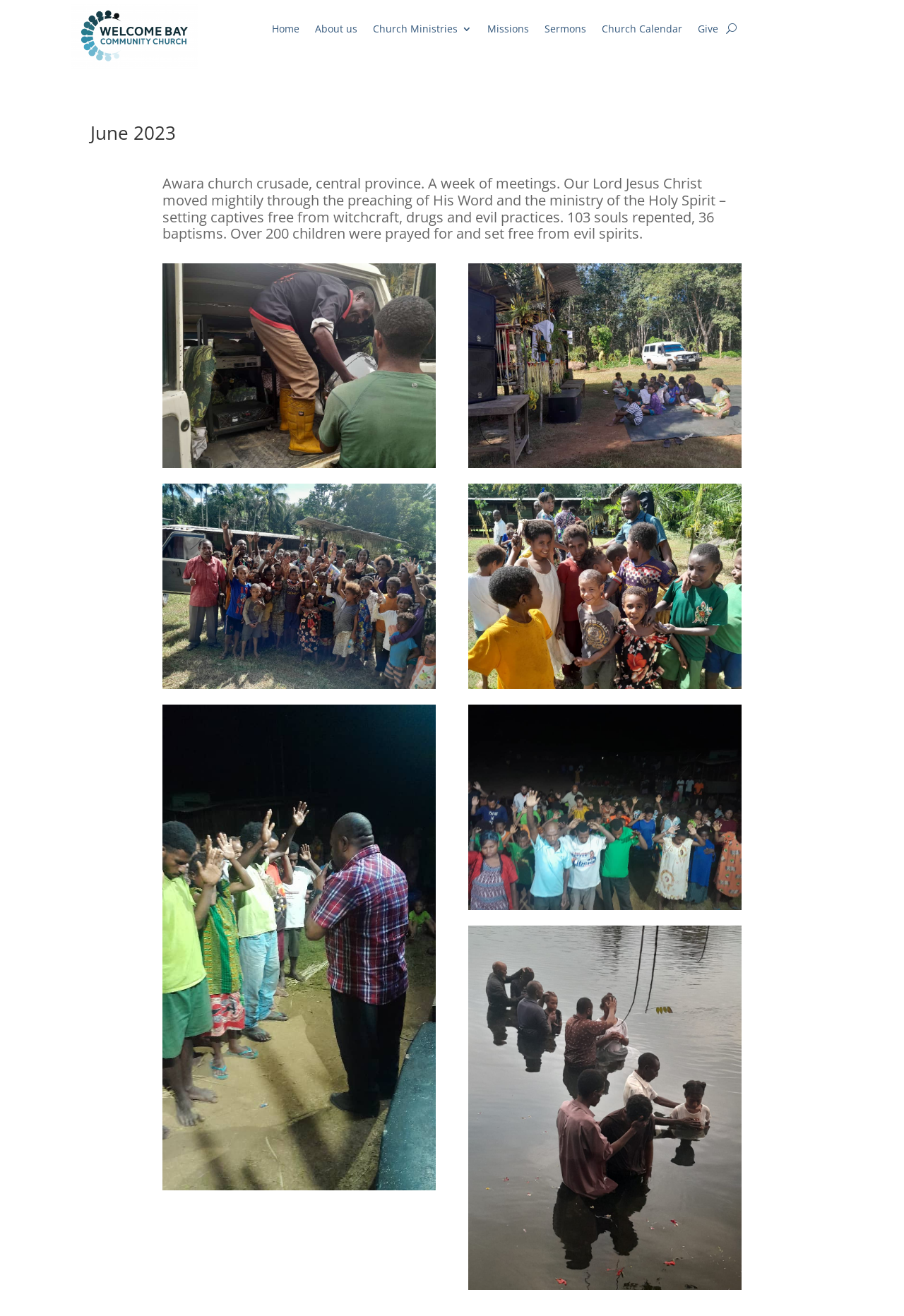Identify the bounding box coordinates of the clickable region necessary to fulfill the following instruction: "Click the Home link". The bounding box coordinates should be four float numbers between 0 and 1, i.e., [left, top, right, bottom].

[0.301, 0.018, 0.331, 0.03]